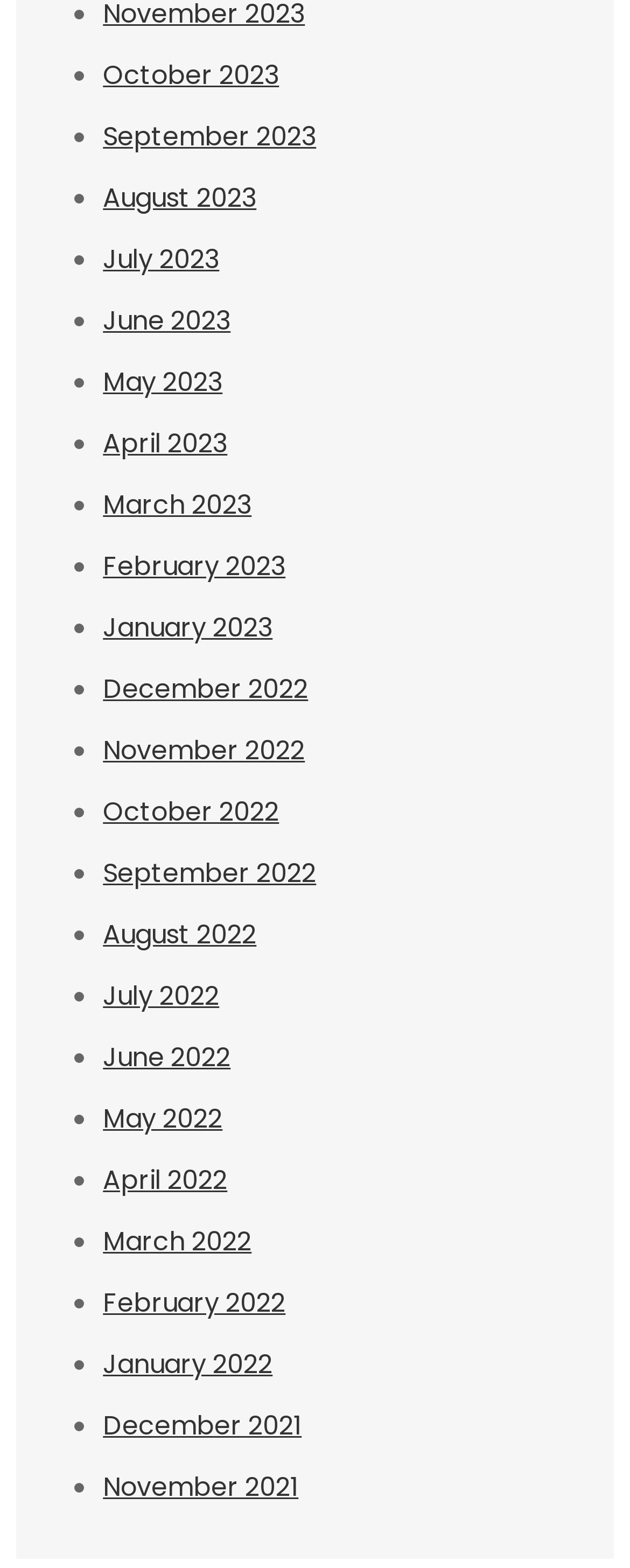Determine the bounding box coordinates for the area that should be clicked to carry out the following instruction: "visit HOME HEALTH HUB".

None